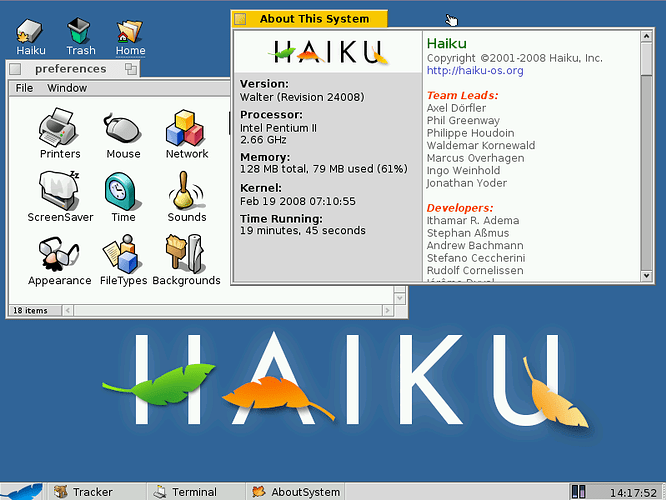How much system memory is currently in use?
Refer to the image and answer the question using a single word or phrase.

79 MB